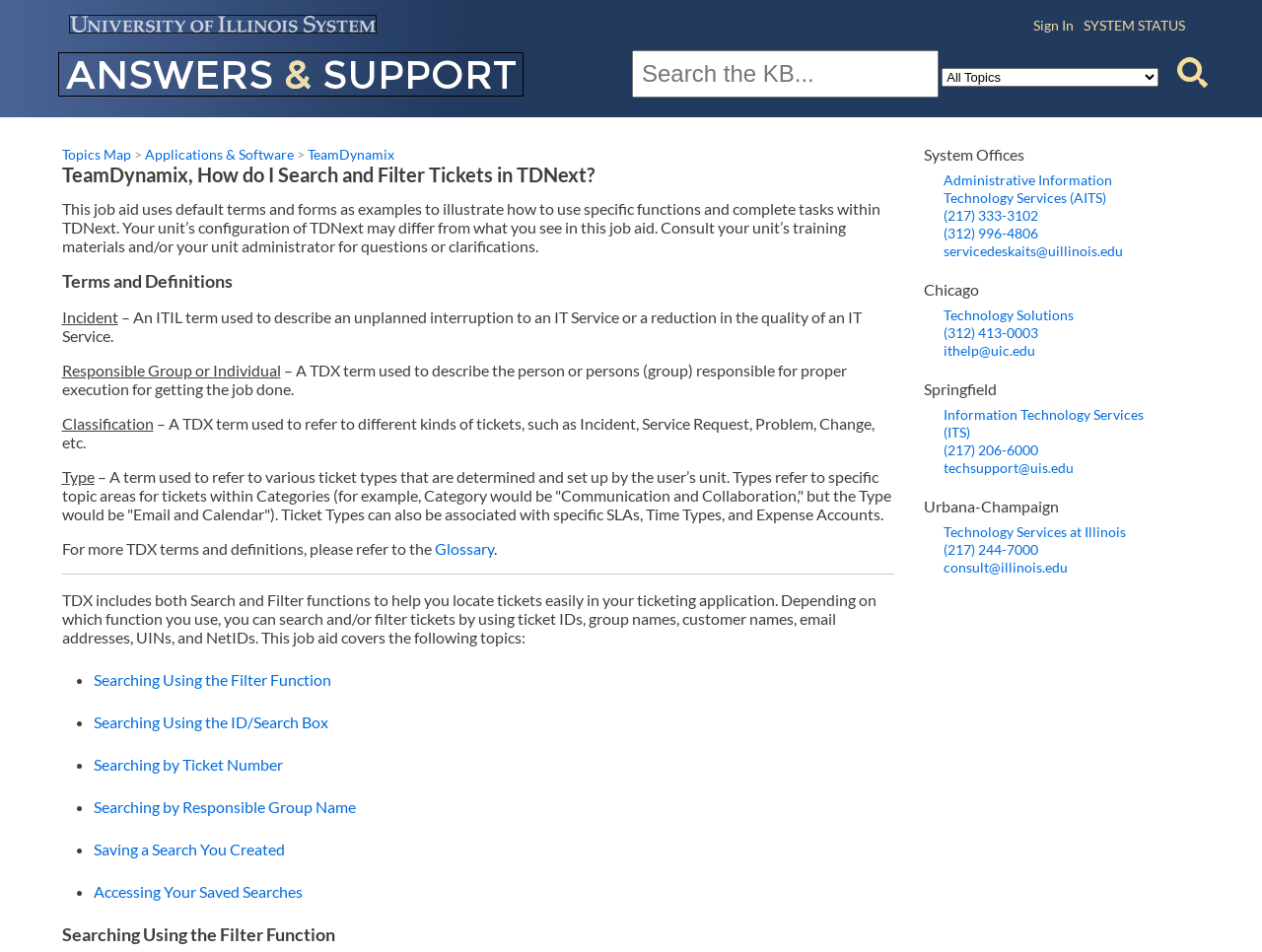Identify the bounding box coordinates of the element to click to follow this instruction: 'Search for a term'. Ensure the coordinates are four float values between 0 and 1, provided as [left, top, right, bottom].

[0.501, 0.052, 0.744, 0.102]